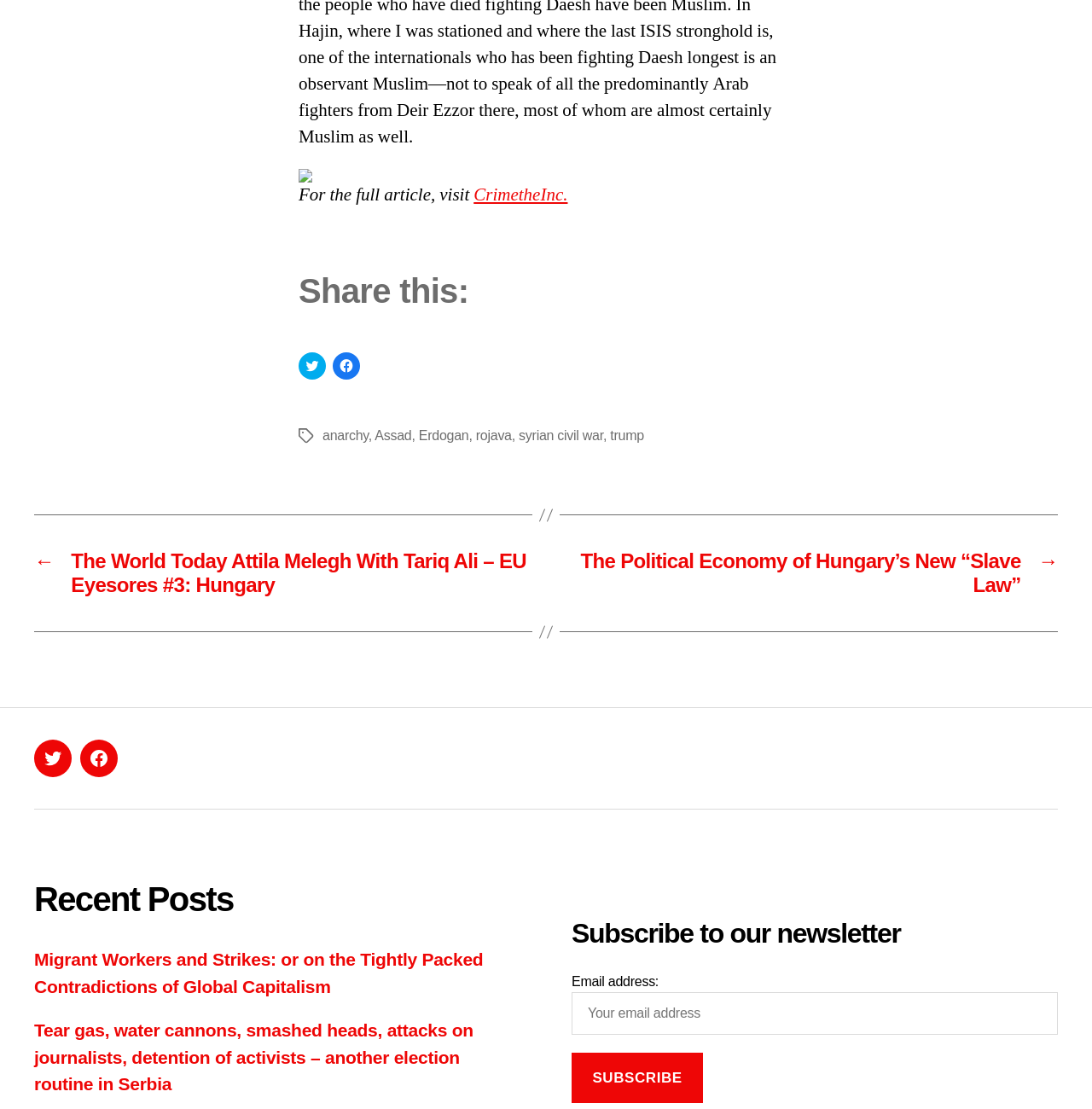Provide the bounding box coordinates of the HTML element described as: "syrian civil war". The bounding box coordinates should be four float numbers between 0 and 1, i.e., [left, top, right, bottom].

[0.475, 0.388, 0.552, 0.401]